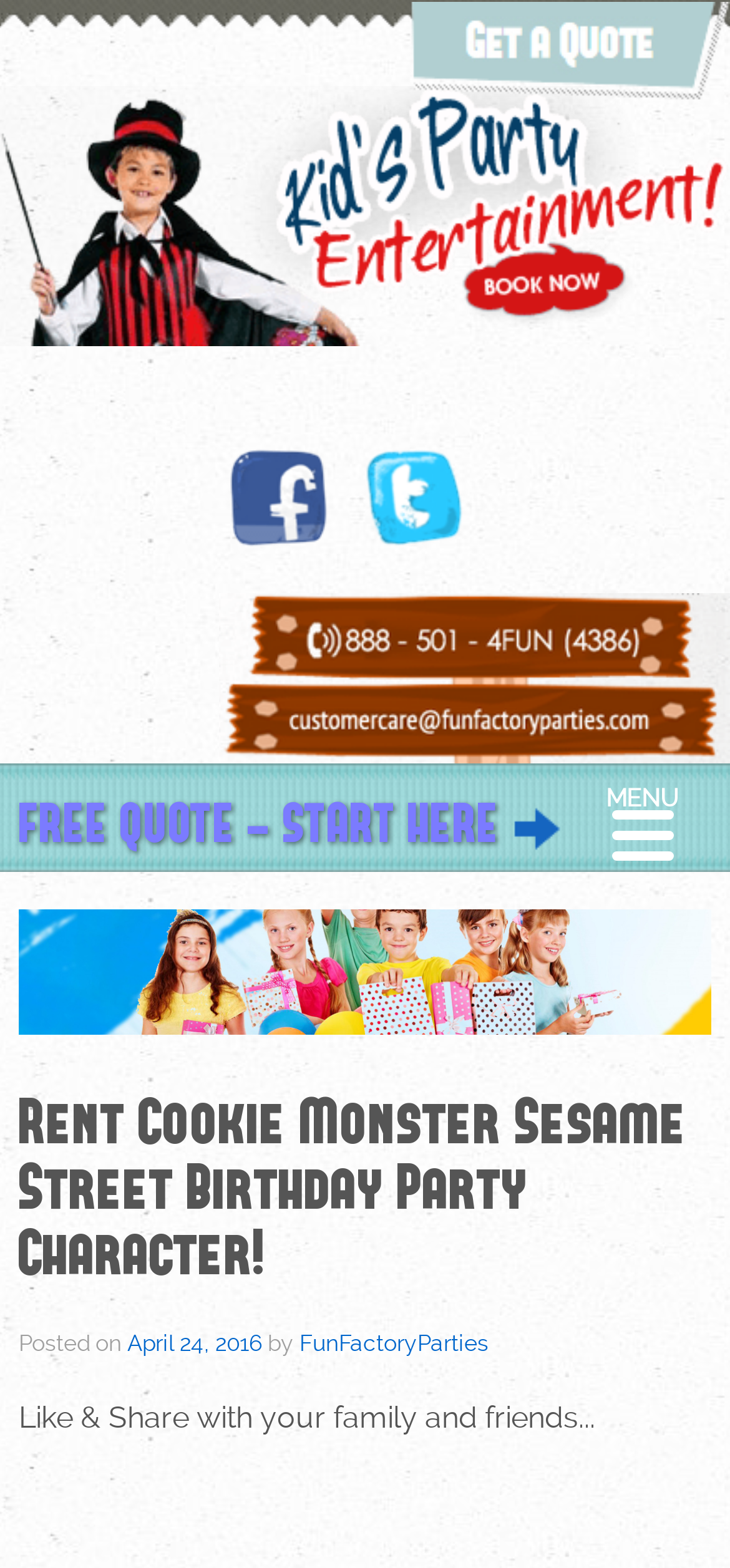How can you get a quote for a party?
Using the image as a reference, answer the question with a short word or phrase.

Click 'FREE QUOTE - START HERE'